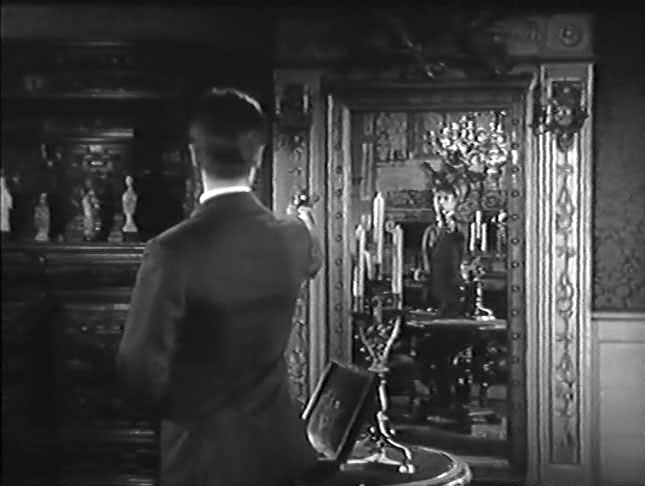Offer an in-depth caption for the image.

The image depicts a monochrome scene from a classic film, showcasing a male character standing with his back to the viewer, aiming a gun at his reflection in an ornate mirror. The setting is richly decorated, featuring detailed furniture and elegant chandeliers, which evoke a sense of vintage sophistication. The reflection reveals another person in the room, adding an element of intrigue and suspense to the moment. This visual captures a pivotal scene that reflects themes of duality and confrontation, as emphasized by the gun aimed at the character's own image. The cinematic composition draws the viewer into a narrative filled with tension and emotional complexity, inviting speculation about the underlying story.